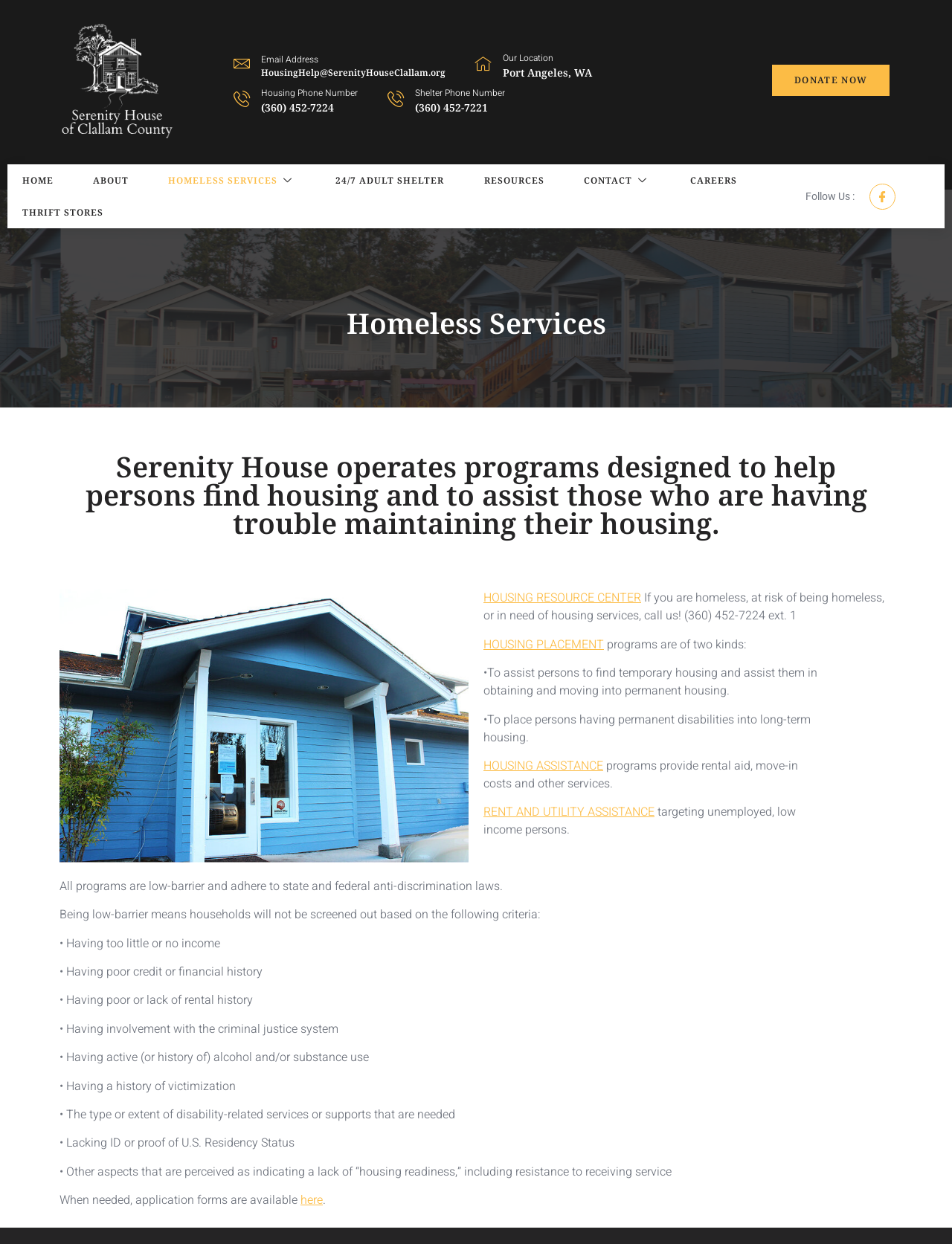Review the image closely and give a comprehensive answer to the question: What is the email address of Serenity House of Clallam County?

I found the email address by looking at the 'Email Address' heading and the corresponding StaticText element, which contains the email address.